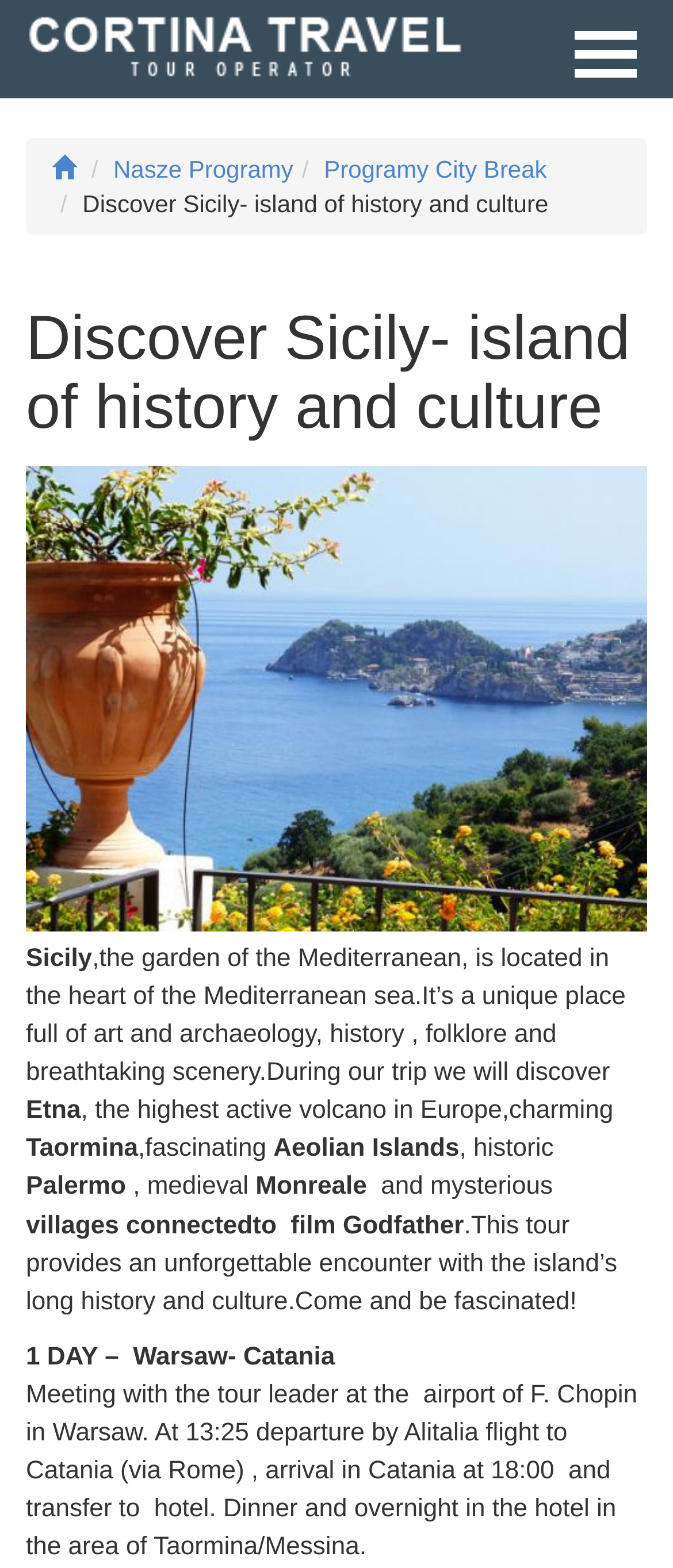Provide a one-word or short-phrase answer to the question:
How many days is the tour?

1 day